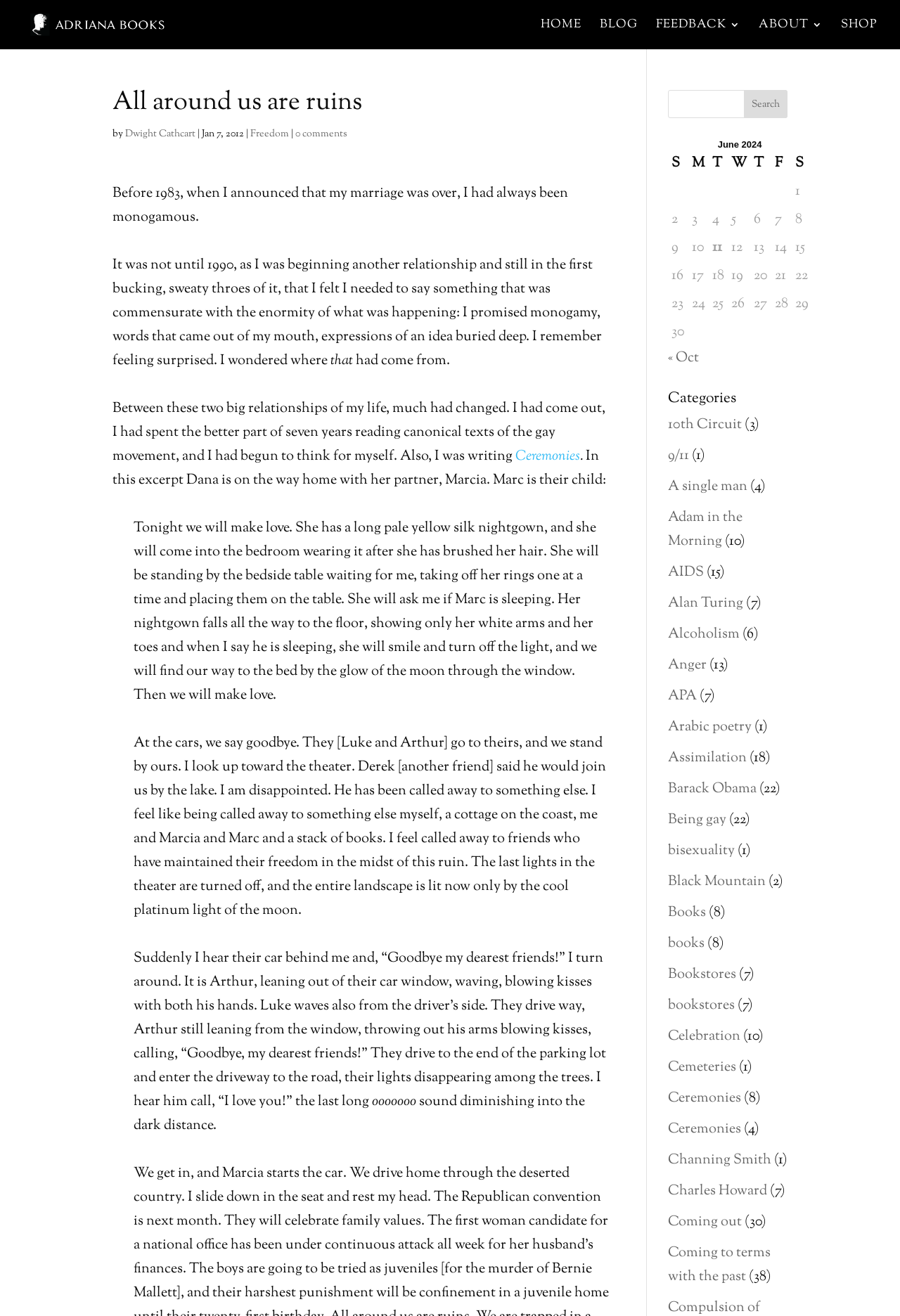Determine the bounding box coordinates for the element that should be clicked to follow this instruction: "Search for something". The coordinates should be given as four float numbers between 0 and 1, in the format [left, top, right, bottom].

[0.742, 0.068, 0.875, 0.09]